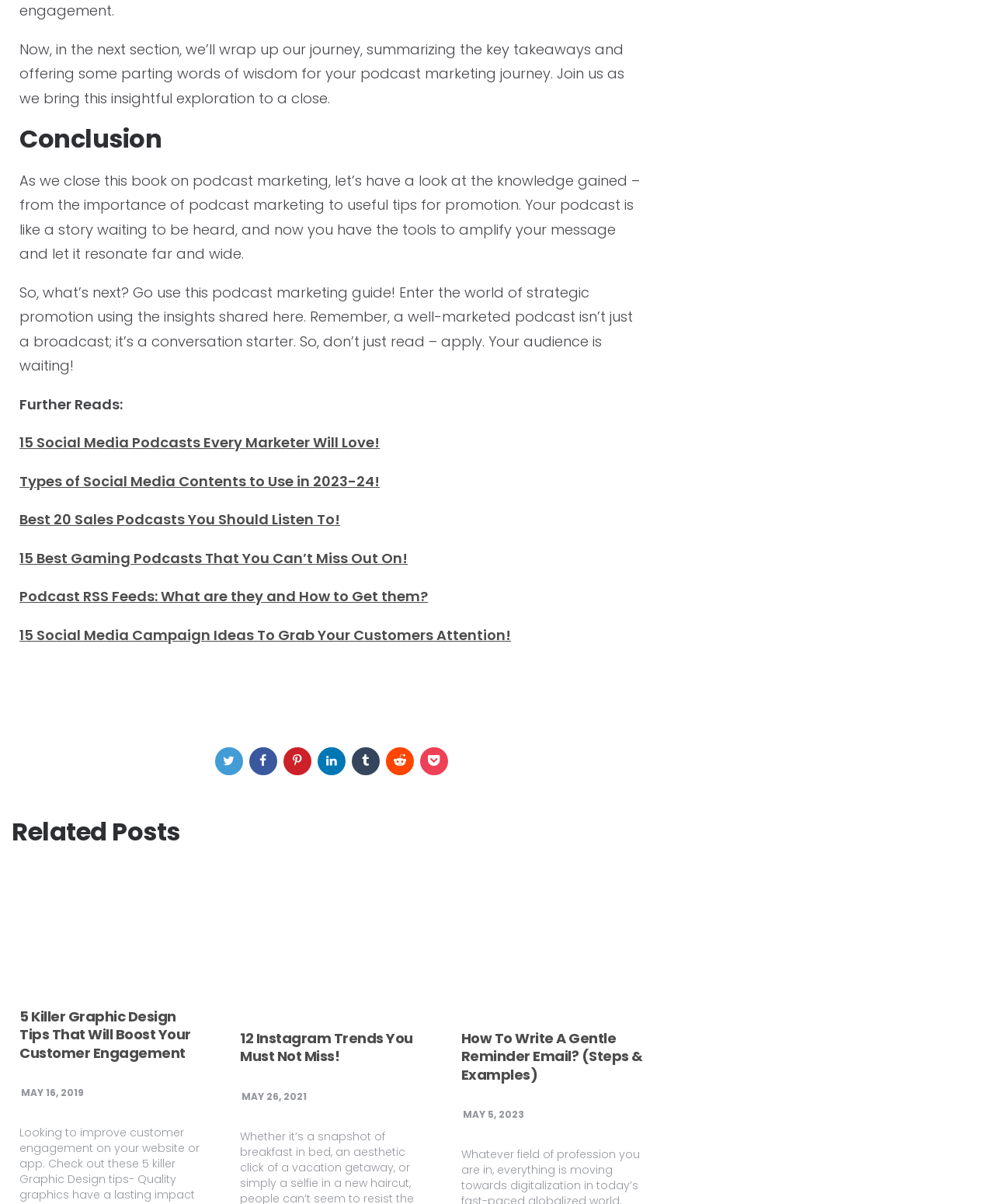Identify the bounding box of the HTML element described as: "alt="responsive b2b website corporate"".

None